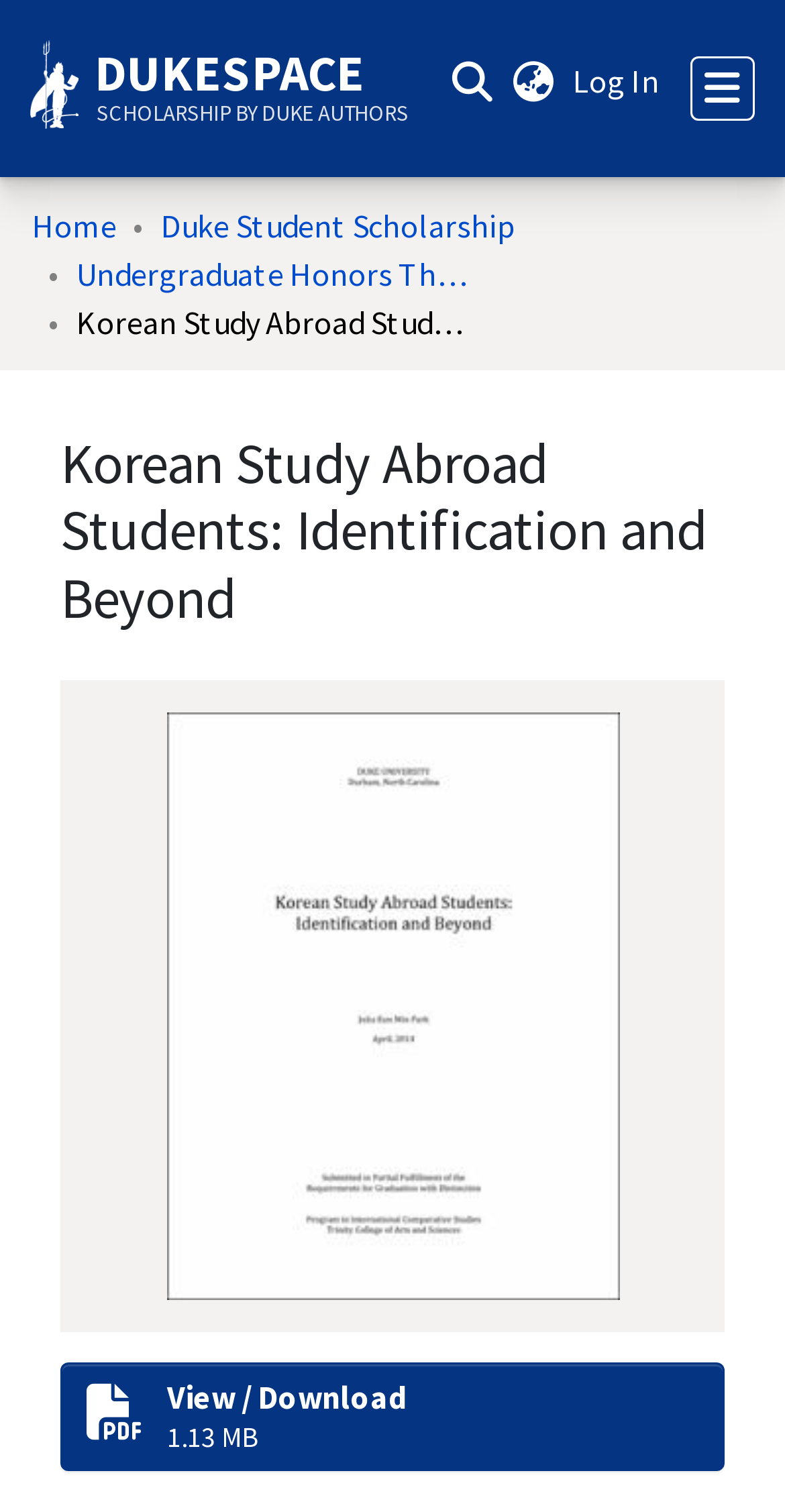Please find the bounding box coordinates of the element that you should click to achieve the following instruction: "View or download the 1.13 MB file". The coordinates should be presented as four float numbers between 0 and 1: [left, top, right, bottom].

[0.077, 0.902, 0.923, 0.973]